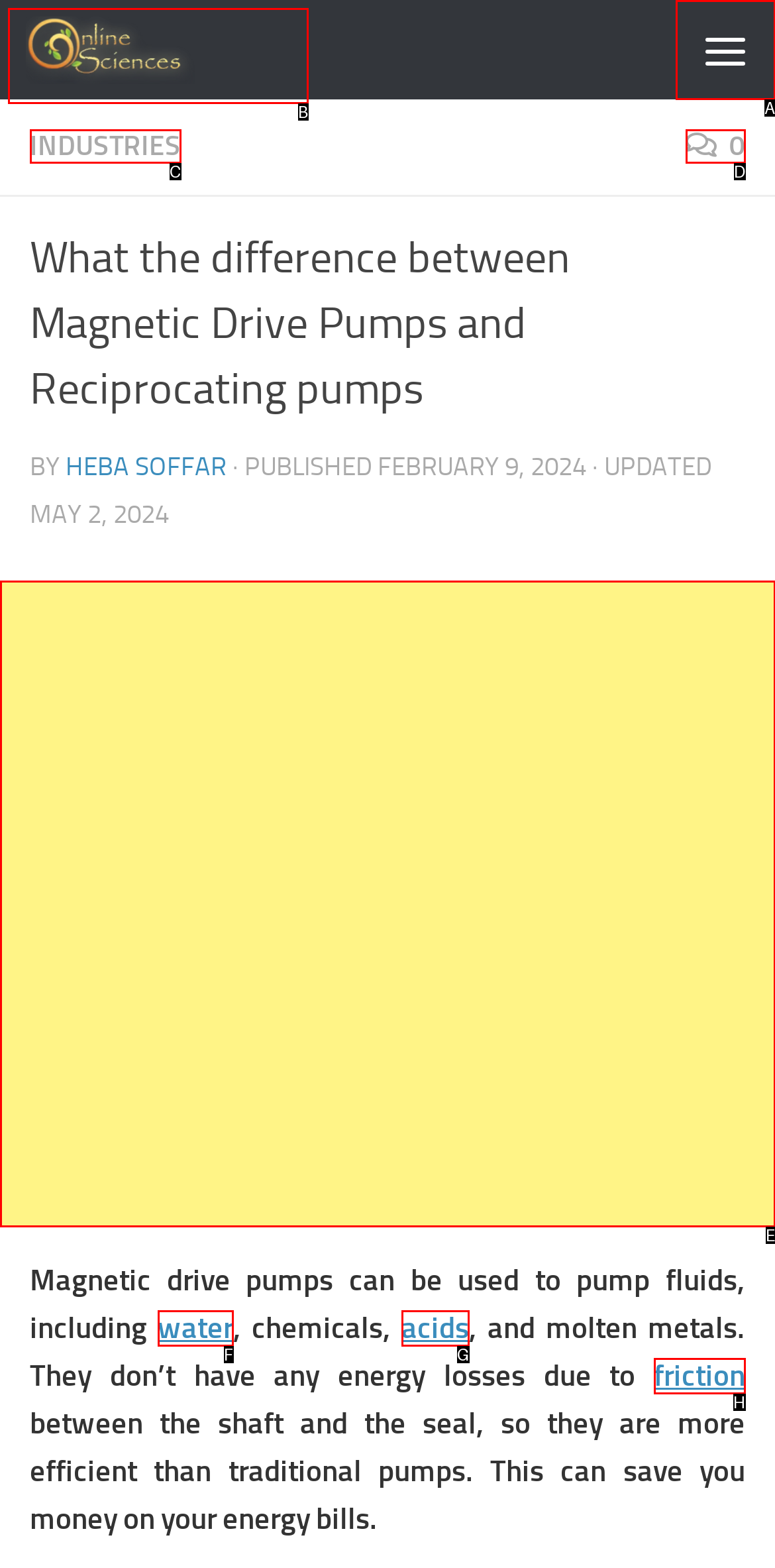Point out the option that aligns with the description: Skip to content
Provide the letter of the corresponding choice directly.

B